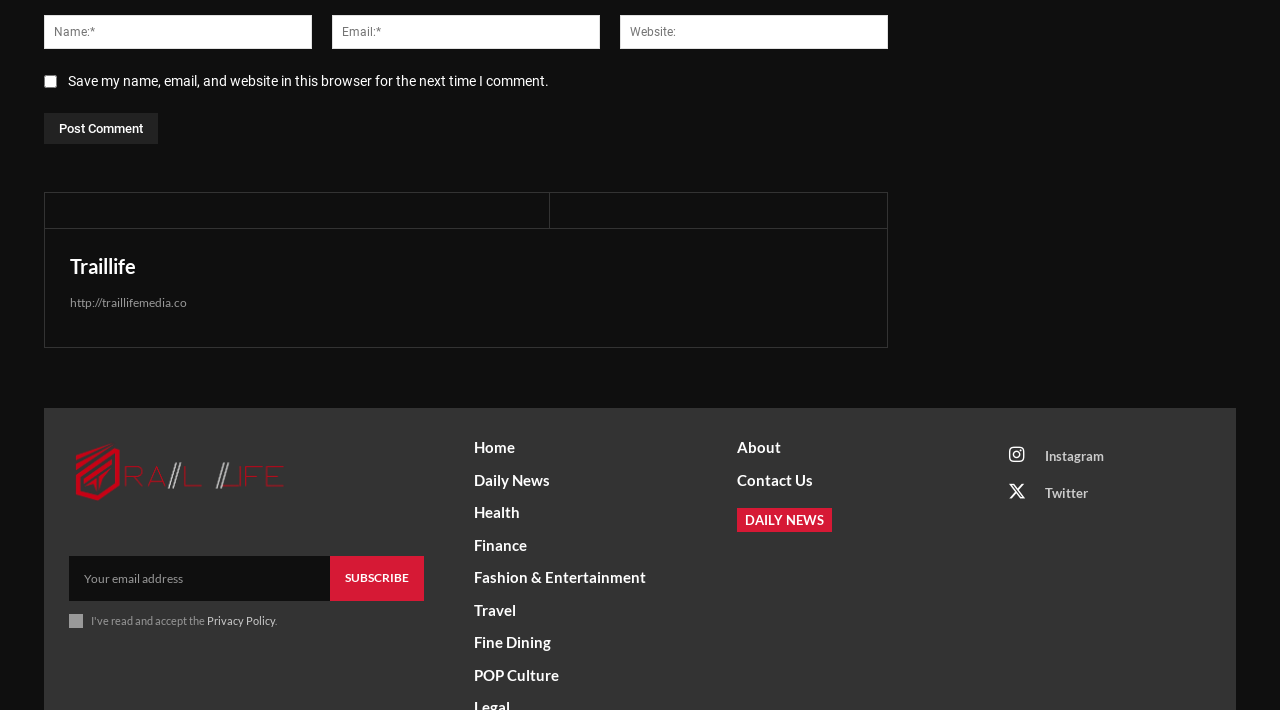What is the button next to the 'email' textbox?
Give a single word or phrase as your answer by examining the image.

SUBSCRIBE